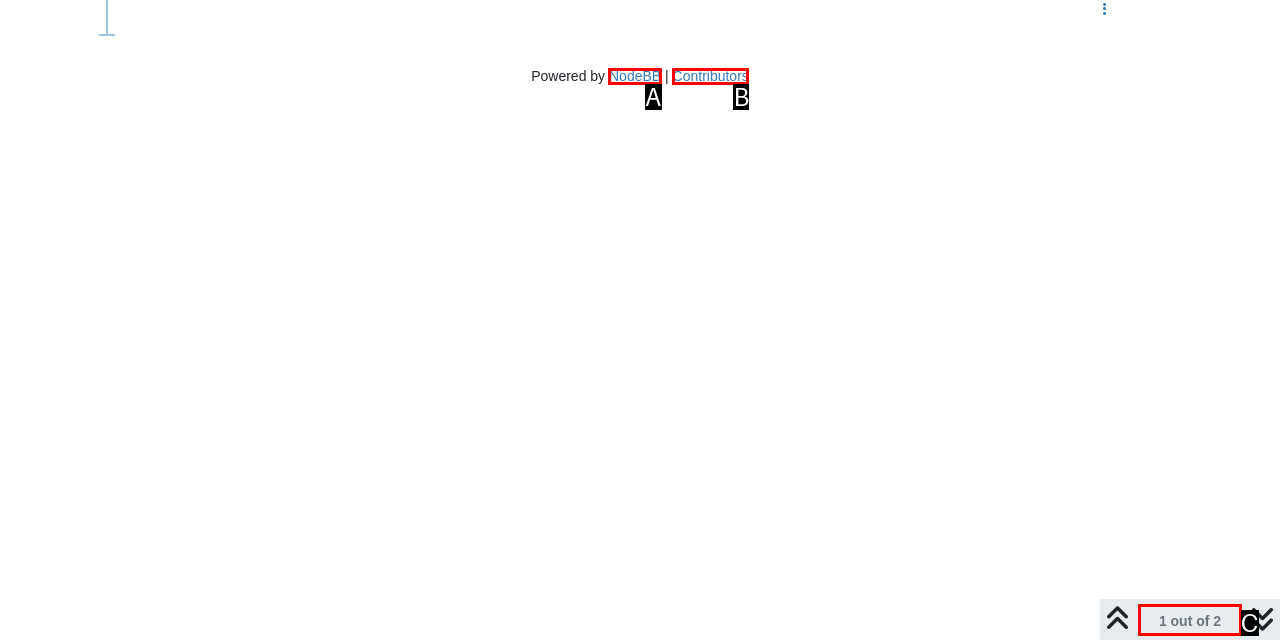Identify the HTML element that corresponds to the description: Contributors Provide the letter of the matching option directly from the choices.

B